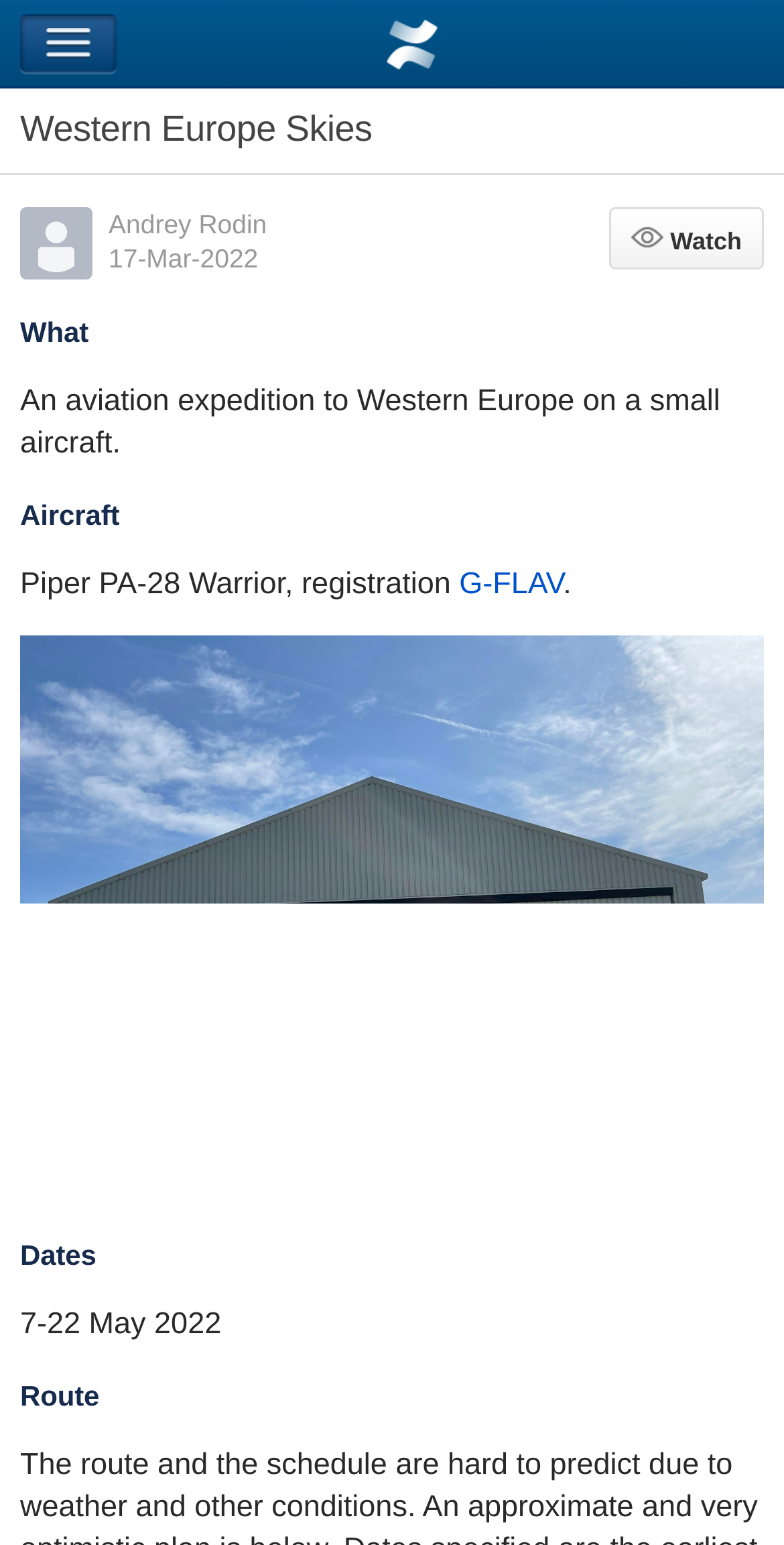Give a concise answer of one word or phrase to the question: 
What type of aircraft was used in the expedition?

Piper PA-28 Warrior